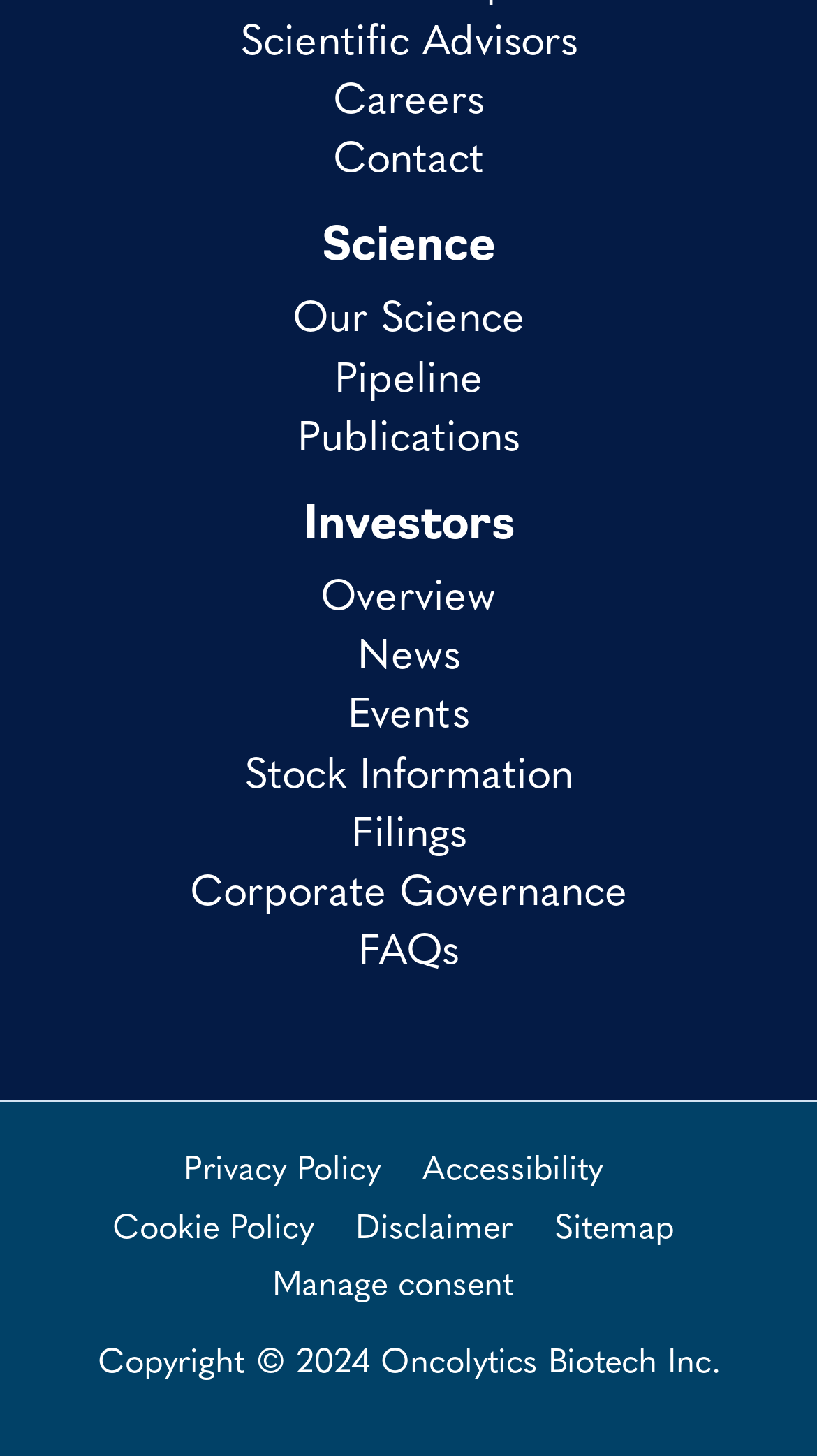Pinpoint the bounding box coordinates of the clickable element to carry out the following instruction: "Go to Azure."

None